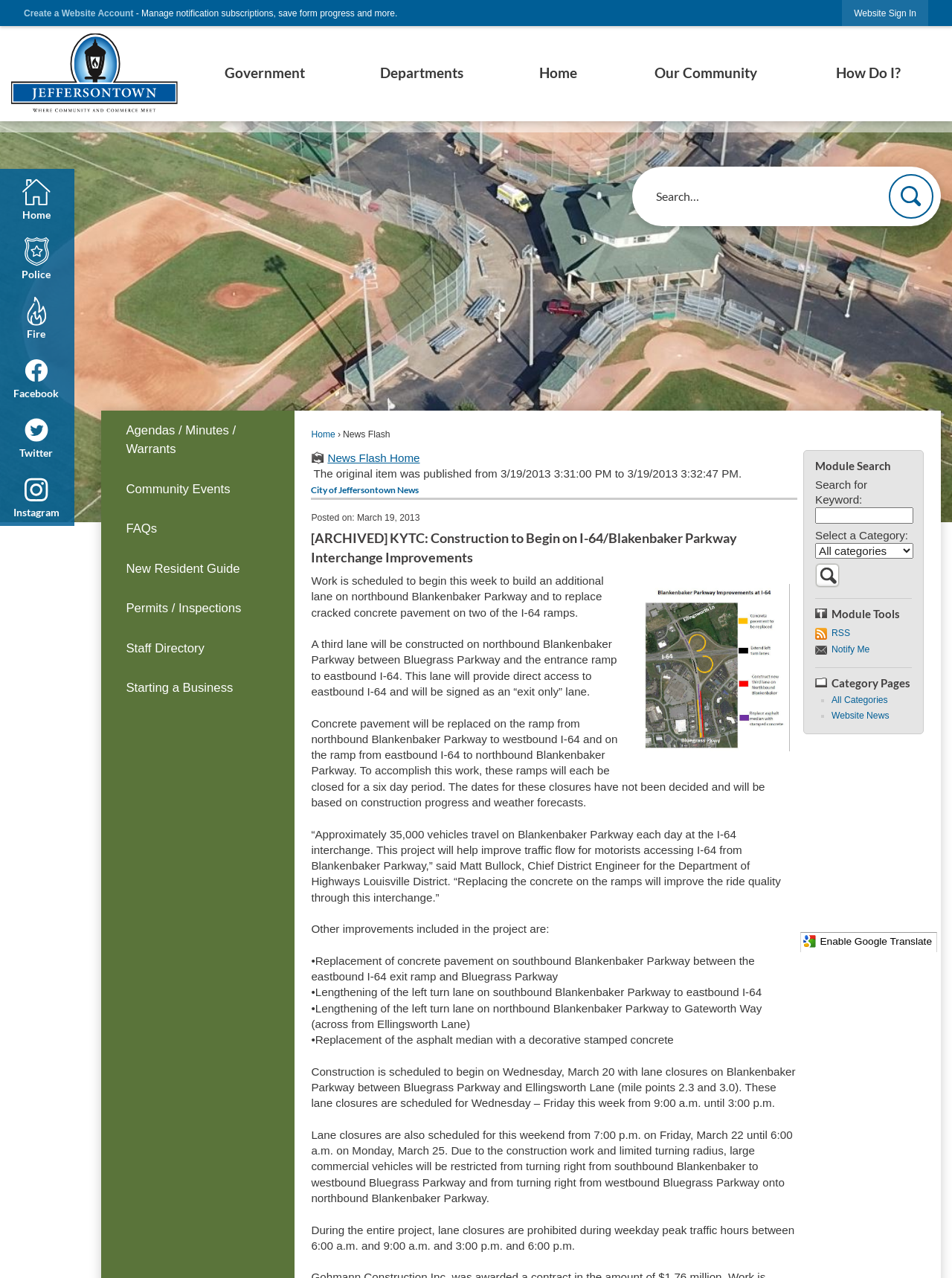Determine the bounding box coordinates for the UI element with the following description: "How Do I?". The coordinates should be four float numbers between 0 and 1, represented as [left, top, right, bottom].

[0.836, 0.02, 0.988, 0.095]